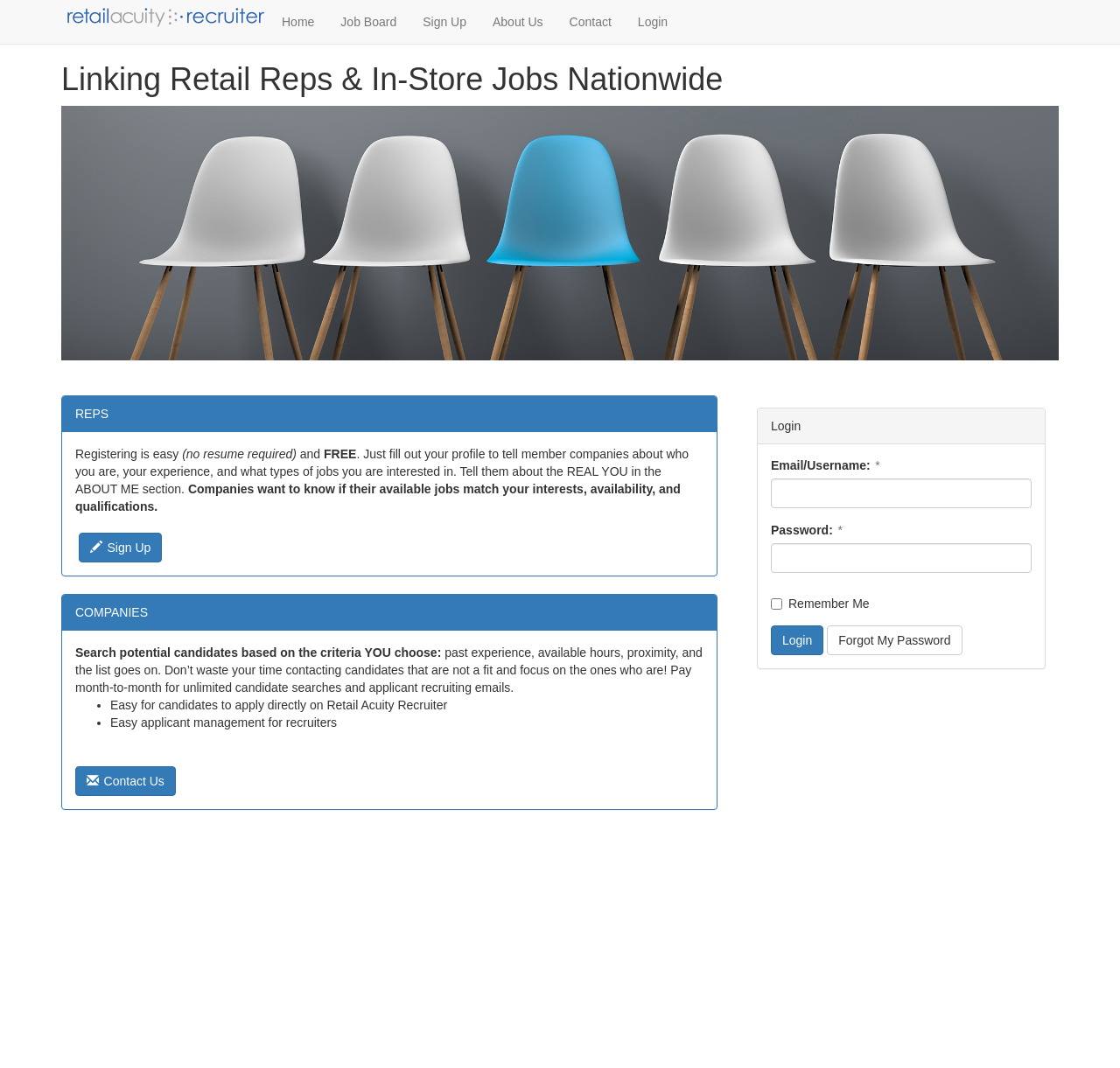Based on the image, provide a detailed and complete answer to the question: 
What is the purpose of this website?

Based on the webpage content, it appears that the website is designed to connect retail representatives with in-store job opportunities. The website allows reps to register and create a profile, and companies to search for candidates based on specific criteria.